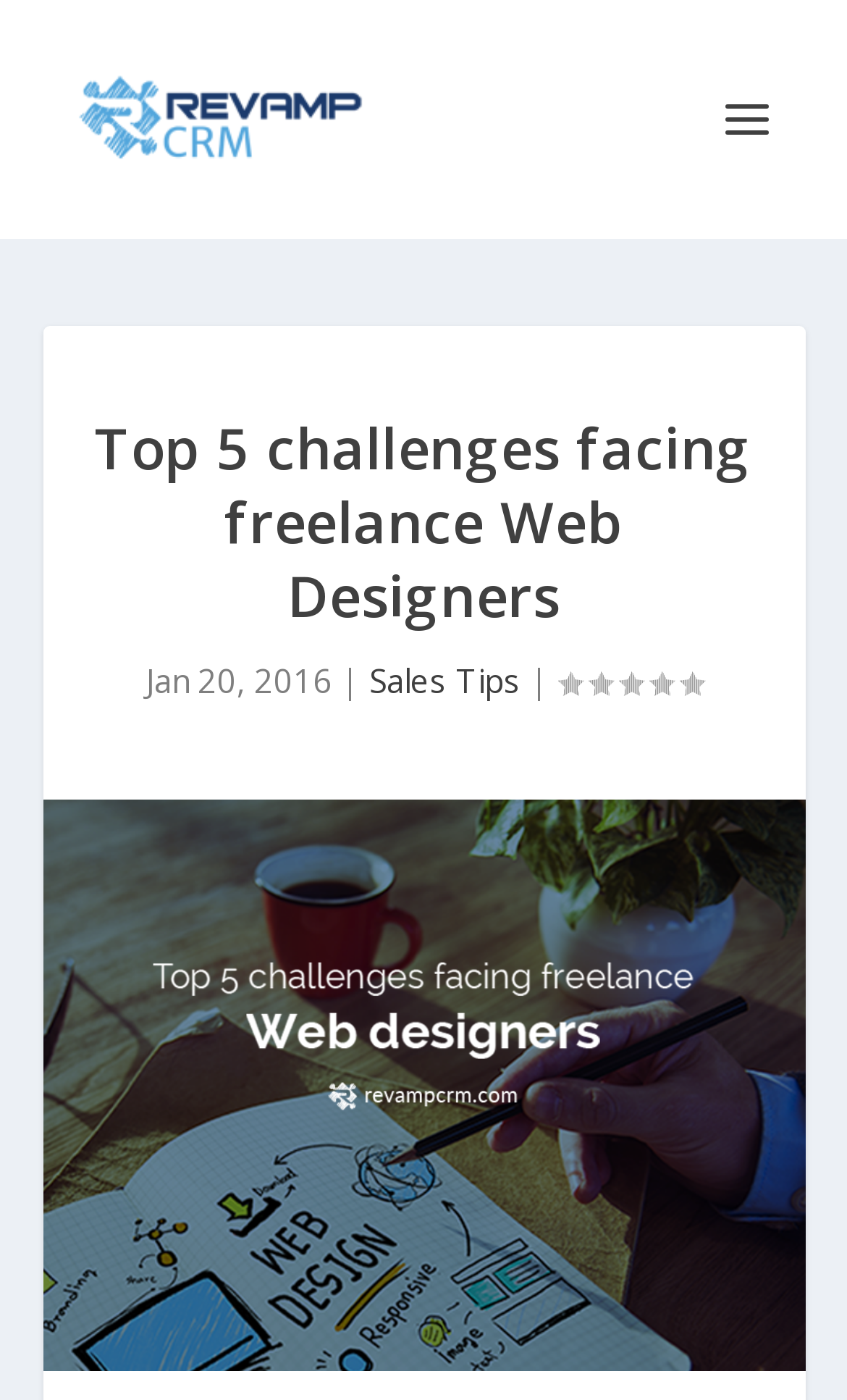Answer succinctly with a single word or phrase:
What is the topic of the article?

challenges facing freelance Web Designers